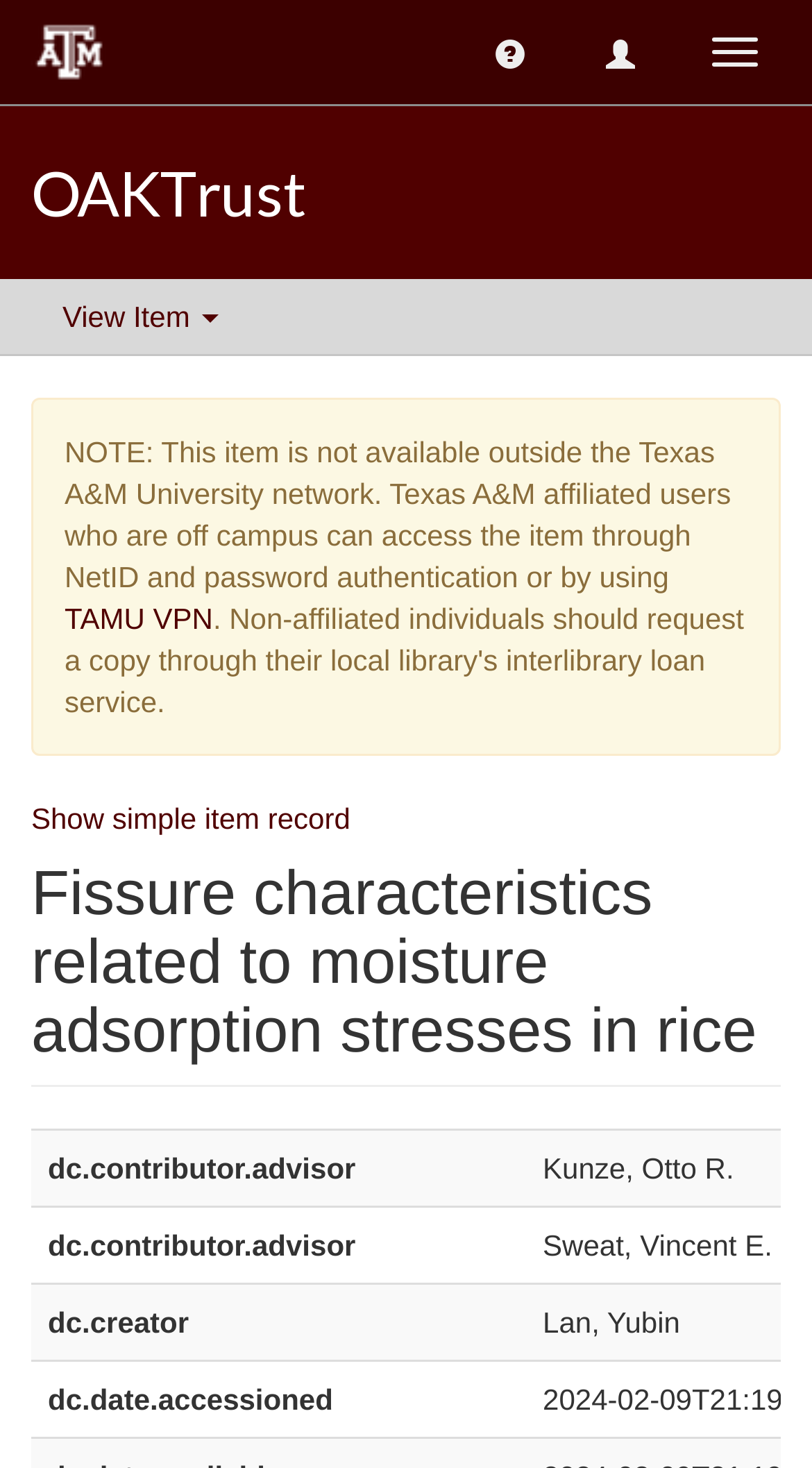Show the bounding box coordinates for the HTML element described as: "Toggle navigation".

[0.849, 0.011, 0.962, 0.06]